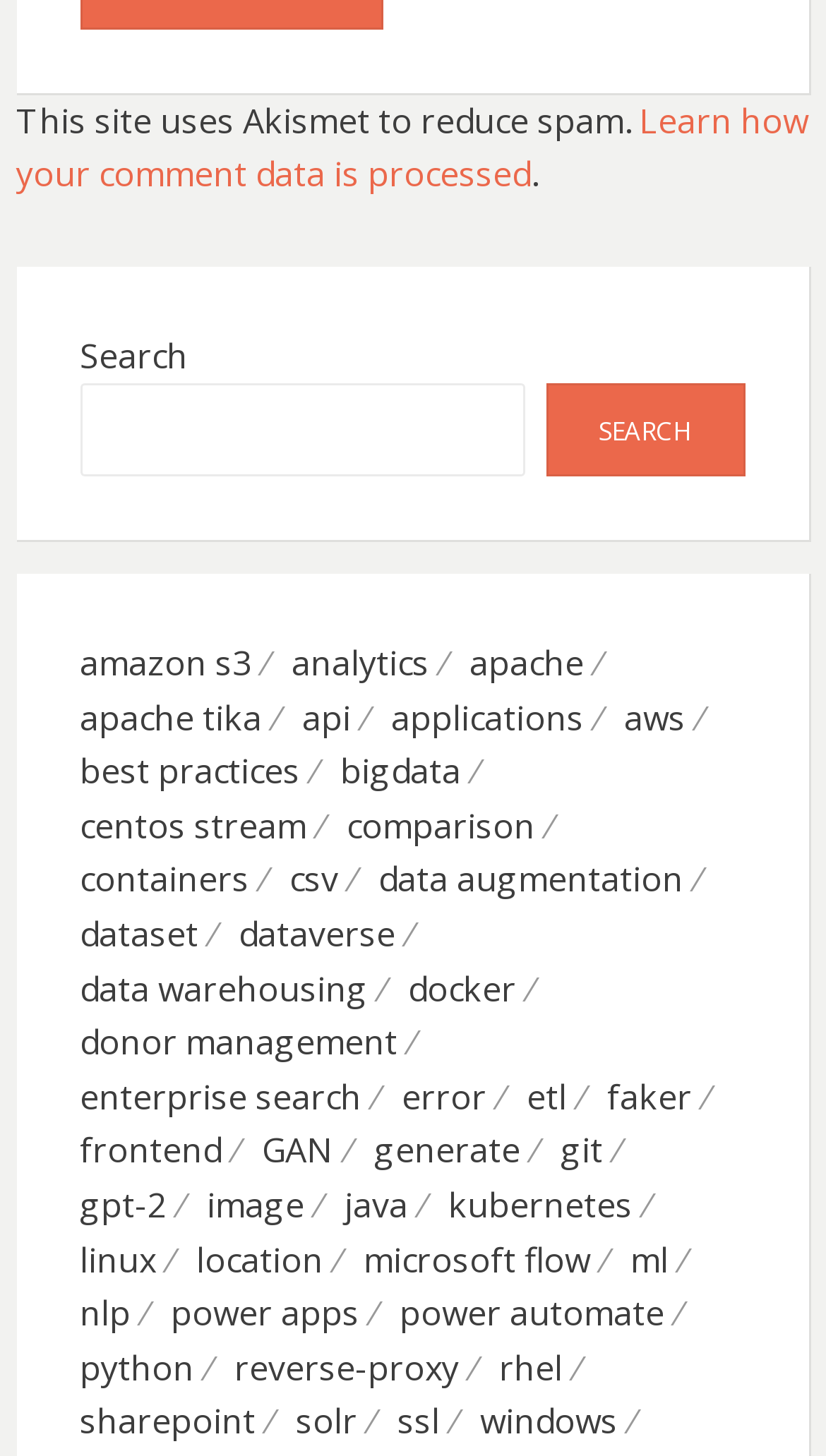Please specify the coordinates of the bounding box for the element that should be clicked to carry out this instruction: "Search for something". The coordinates must be four float numbers between 0 and 1, formatted as [left, top, right, bottom].

[0.096, 0.264, 0.635, 0.327]